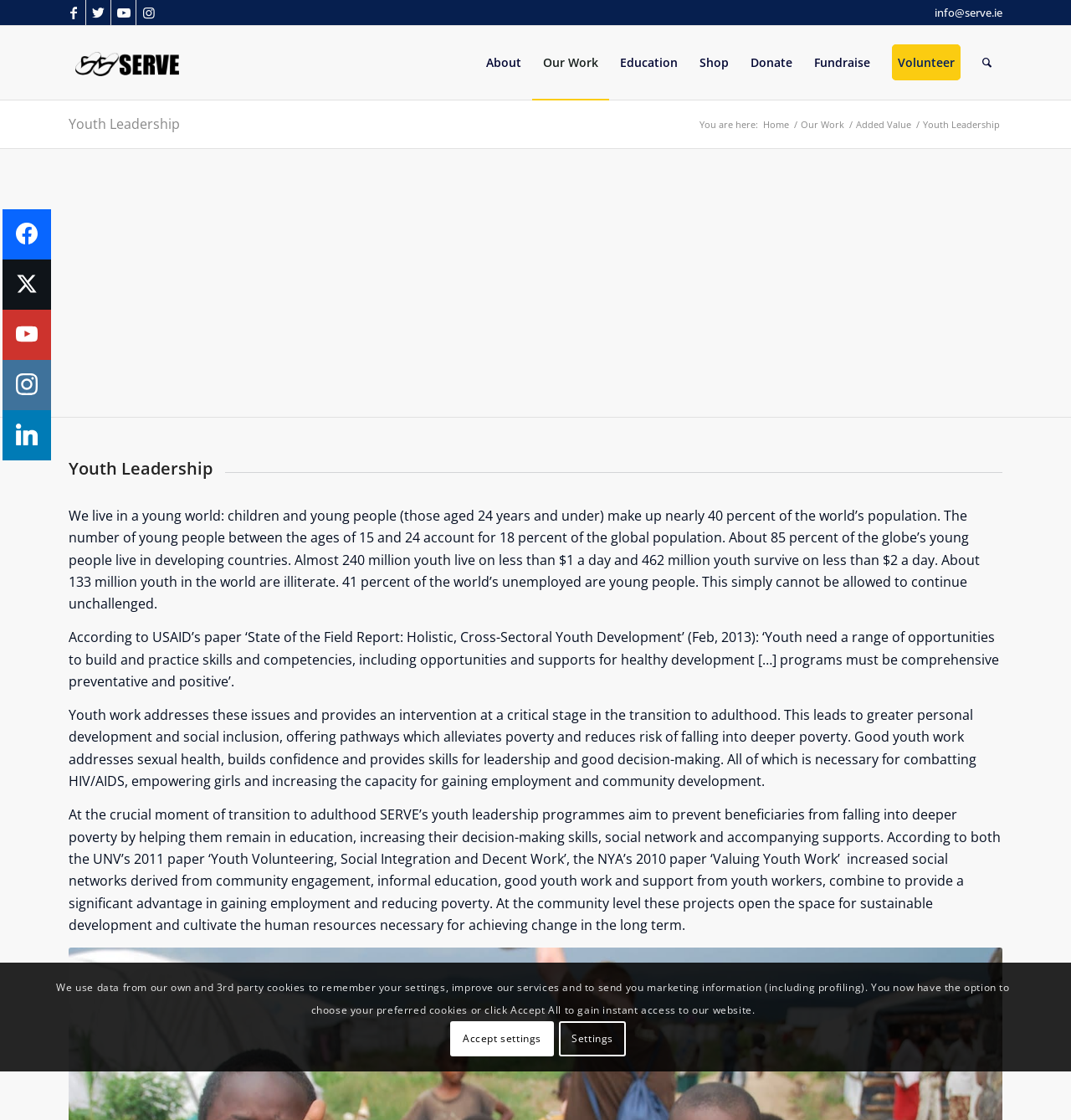Please indicate the bounding box coordinates for the clickable area to complete the following task: "Donate to SERVE". The coordinates should be specified as four float numbers between 0 and 1, i.e., [left, top, right, bottom].

[0.691, 0.023, 0.75, 0.089]